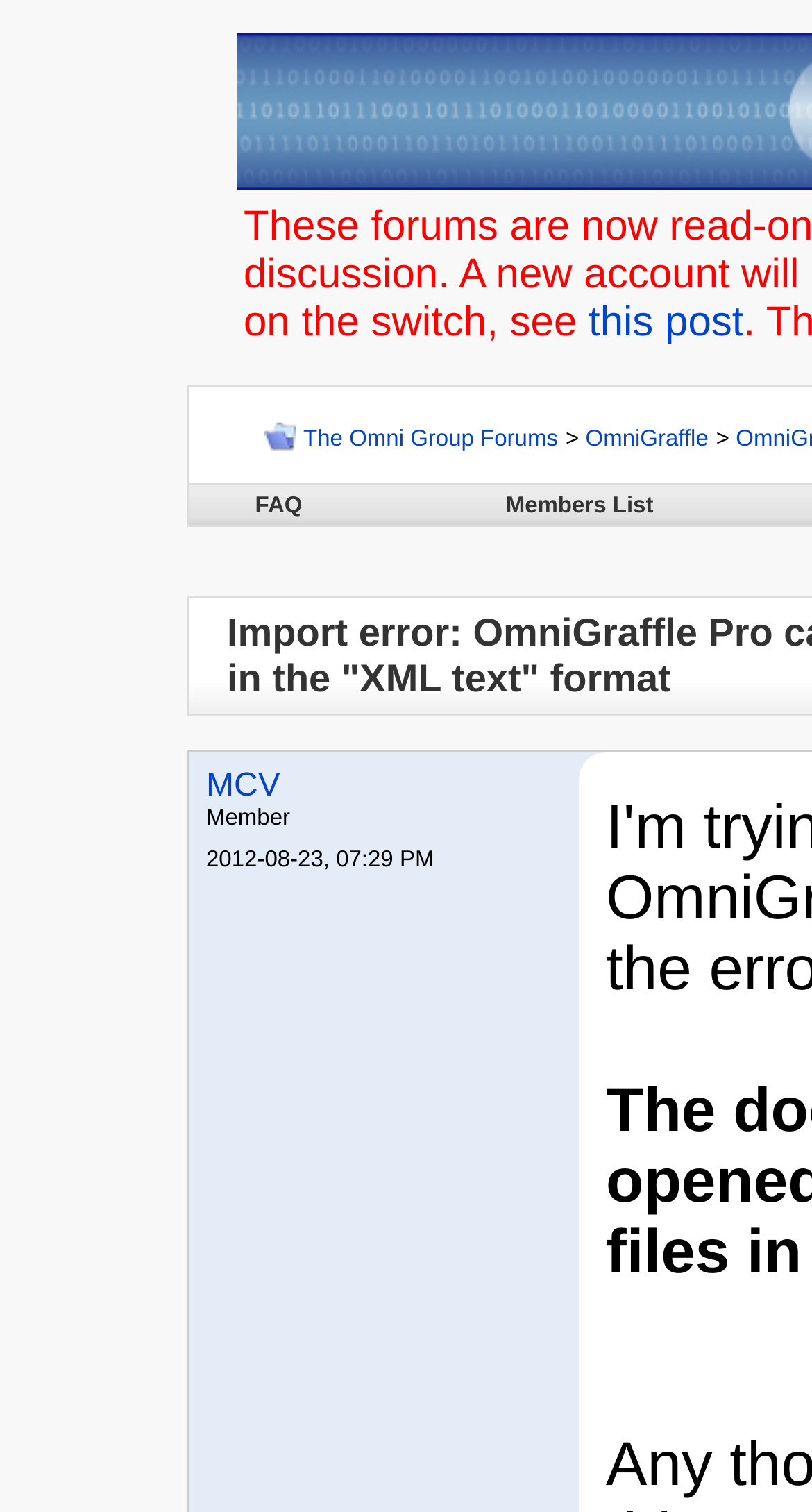Respond concisely with one word or phrase to the following query:
How many links are there in the first row?

3